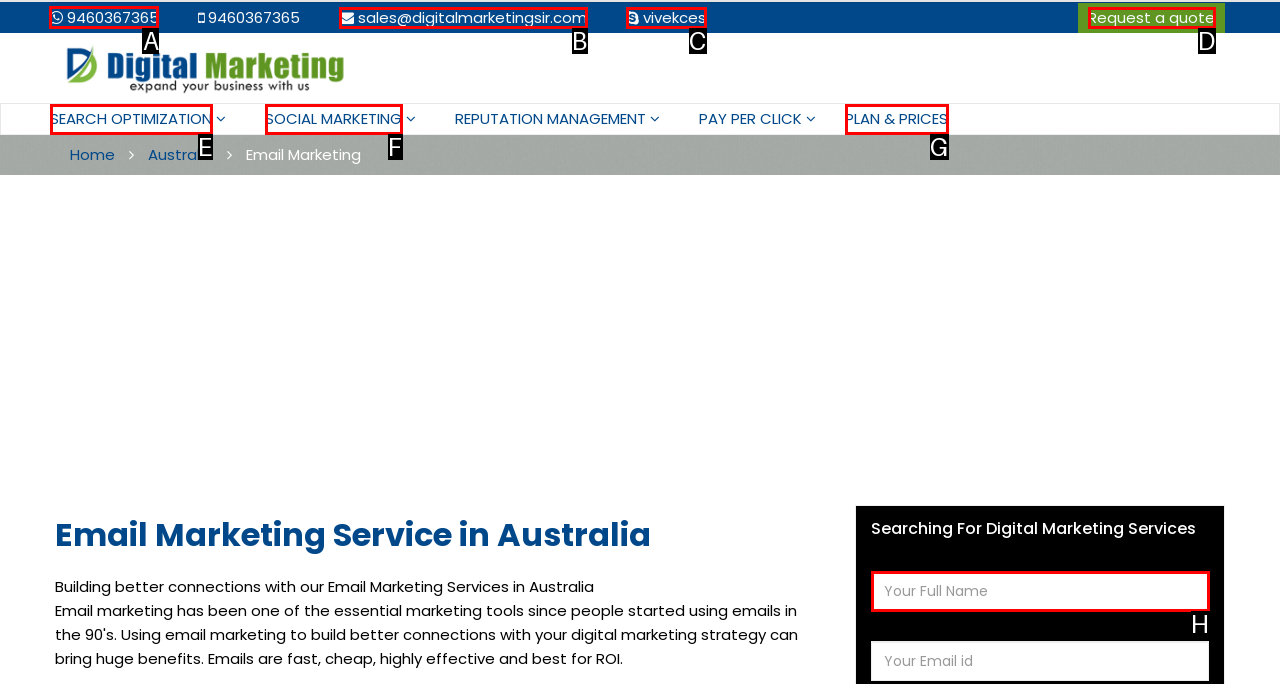Identify the letter of the UI element you should interact with to perform the task: Call the phone number
Reply with the appropriate letter of the option.

A